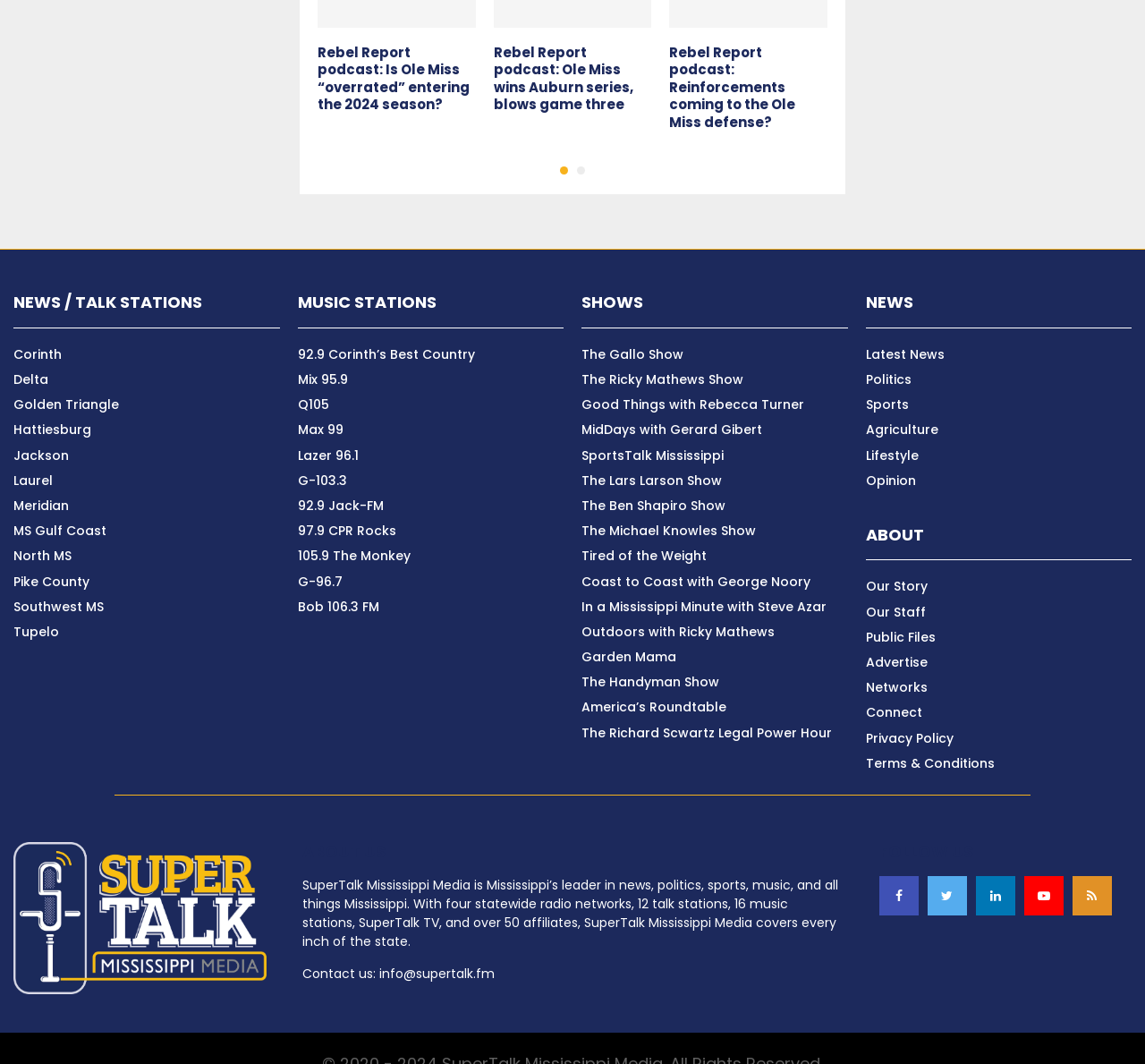Identify the bounding box coordinates of the specific part of the webpage to click to complete this instruction: "Contact us through 'info@supertalk.fm'".

[0.331, 0.907, 0.432, 0.923]